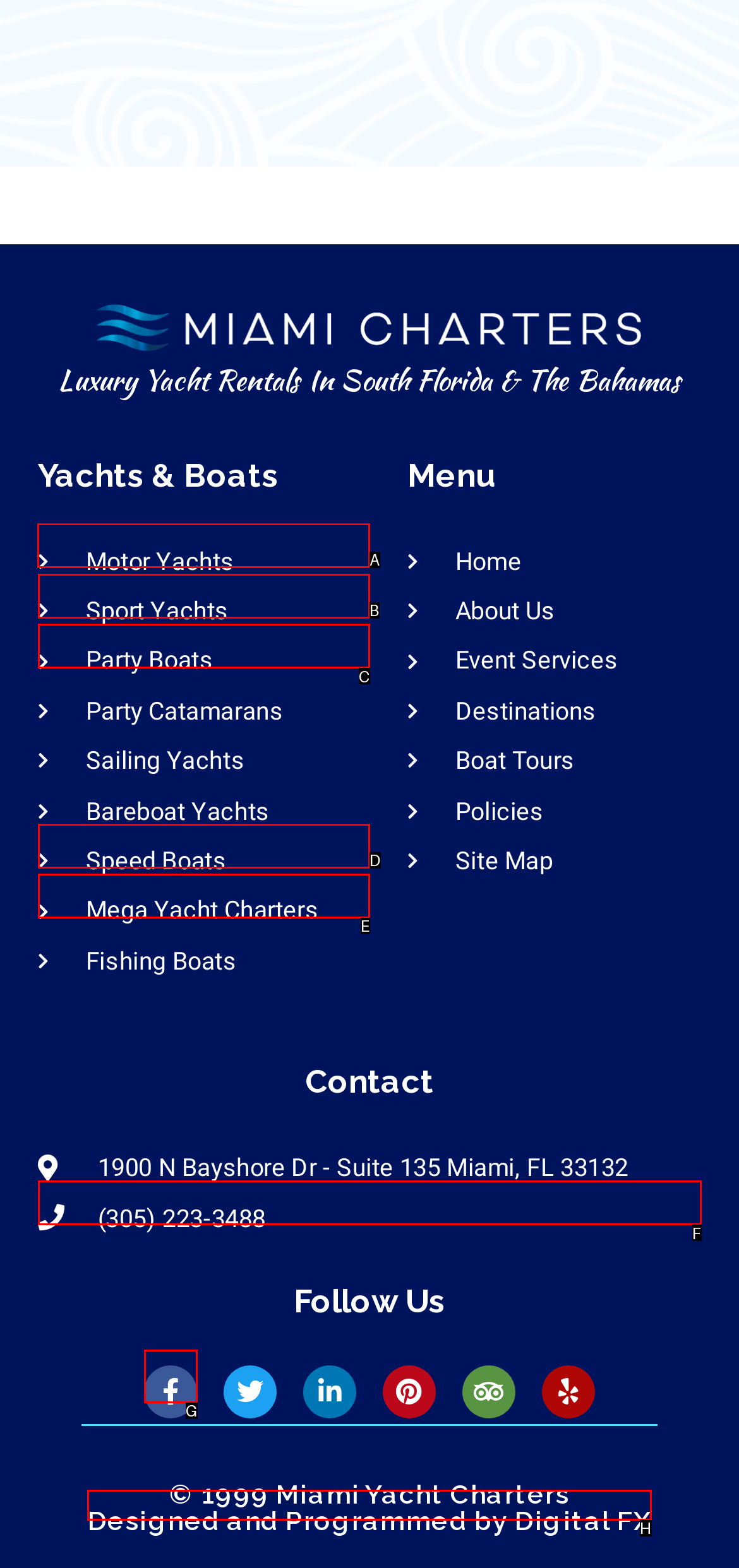Tell me which letter I should select to achieve the following goal: Click on Motor Yachts
Answer with the corresponding letter from the provided options directly.

A